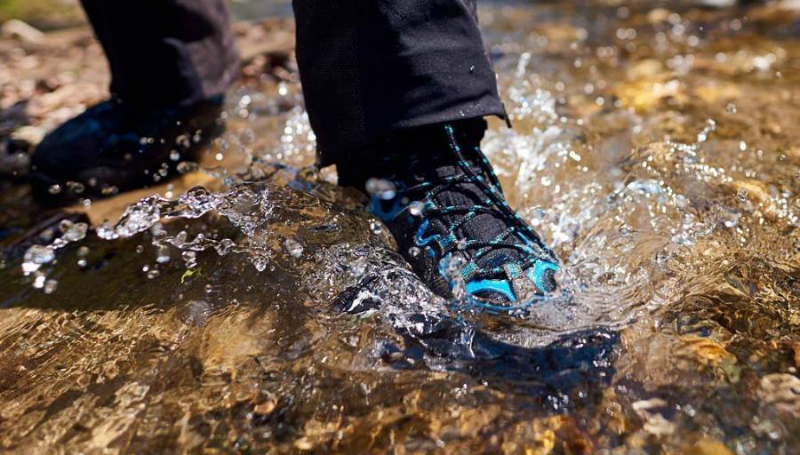Describe all elements and aspects of the image.

The image illustrates a close-up of a hiker stepping into a shallow stream, showcasing a waterproof hiking boot designed for outdoor adventures. Water splashes around the boot, emphasizing its capability to keep feet dry even in wet conditions. The vibrant blue accents on the boot contrast with its dark fabric, suggesting a combination of style and functionality. This visual aligns with the guide titled "How to Waterproof Hiking Boots," which offers insights on maintaining and enhancing the waterproof characteristics of different types of hiking footwear. The imagery encapsulates the essence of outdoor exploration while highlighting the importance of proper care for hiking boots to ensure longevity and comfort during various adventures.